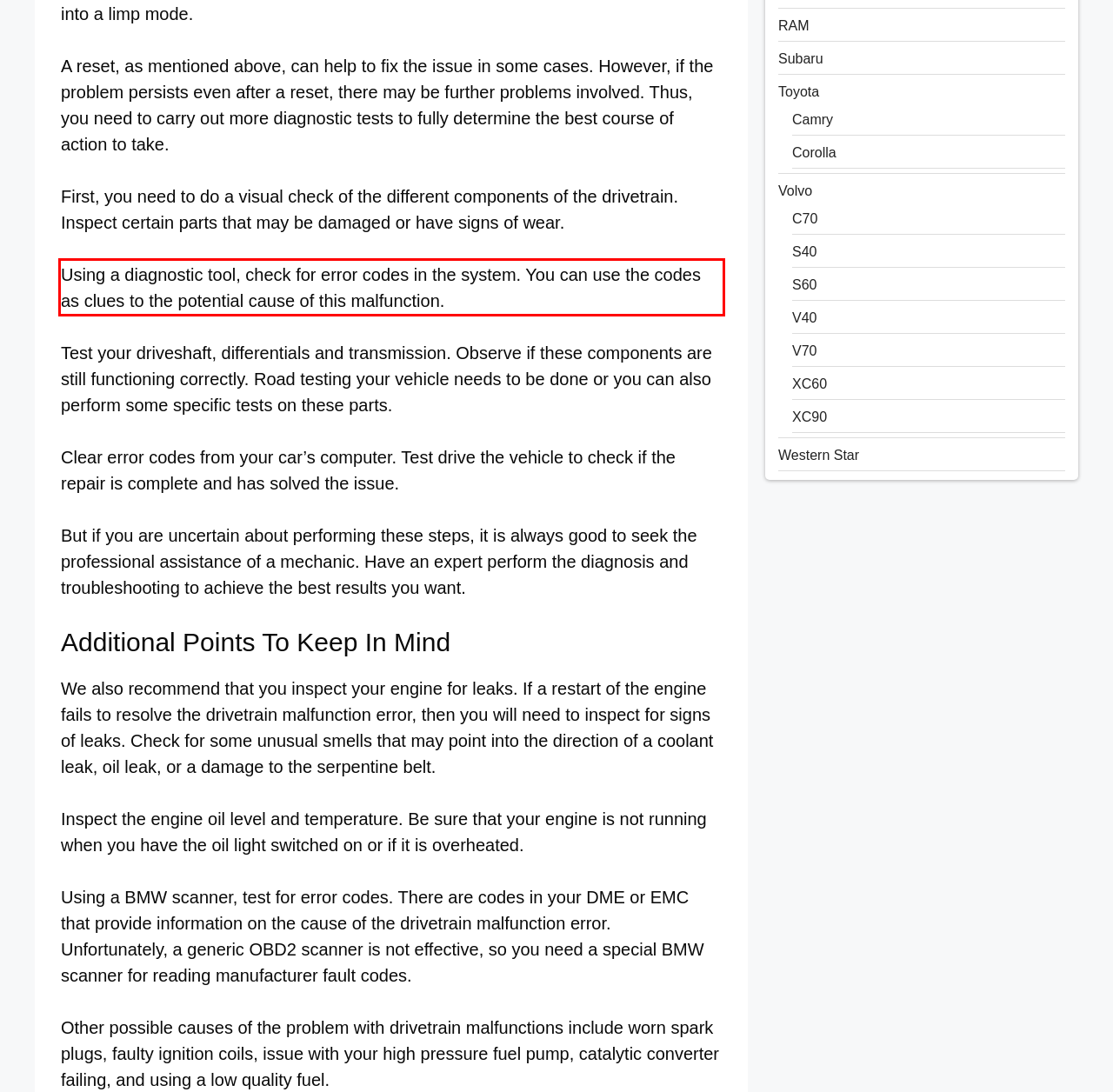Review the webpage screenshot provided, and perform OCR to extract the text from the red bounding box.

Using a diagnostic tool, check for error codes in the system. You can use the codes as clues to the potential cause of this malfunction.